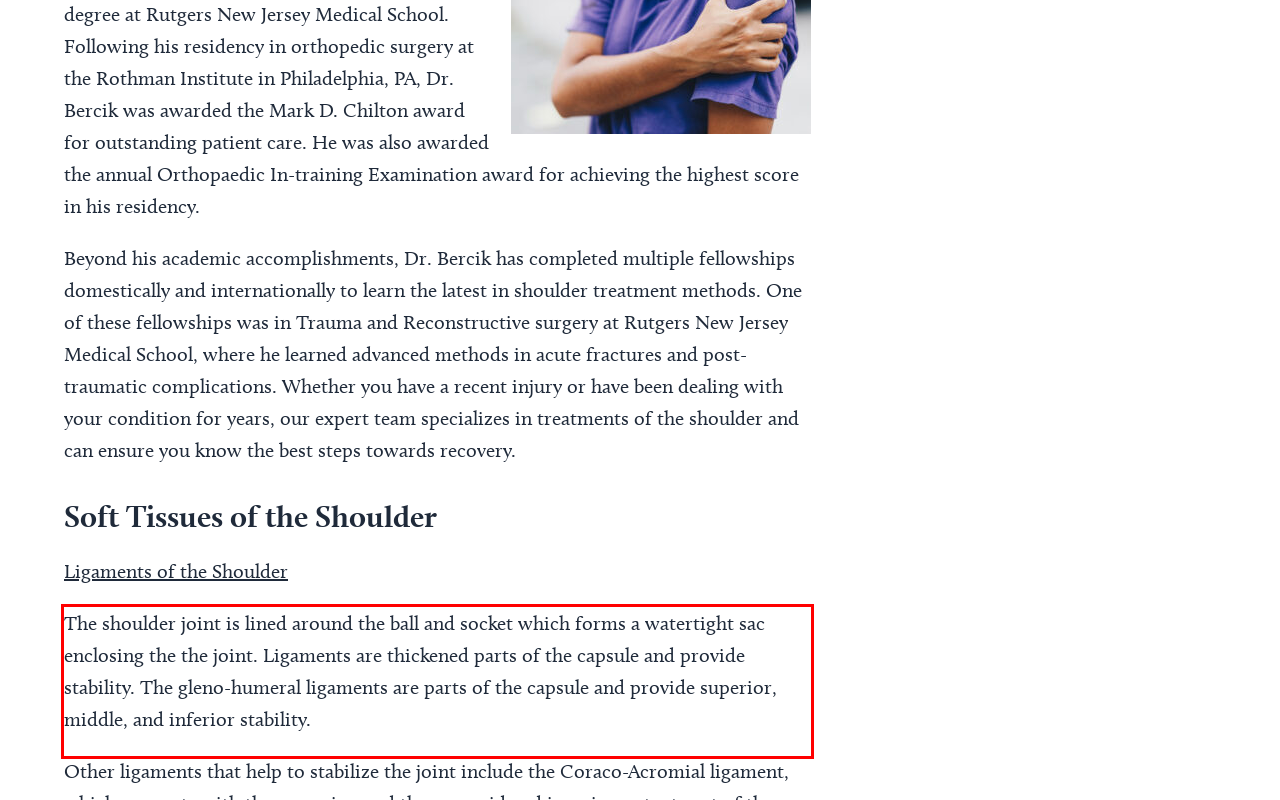Please identify the text within the red rectangular bounding box in the provided webpage screenshot.

The shoulder joint is lined around the ball and socket which forms a watertight sac enclosing the the joint. Ligaments are thickened parts of the capsule and provide stability. The gleno-humeral ligaments are parts of the capsule and provide superior, middle, and inferior stability.